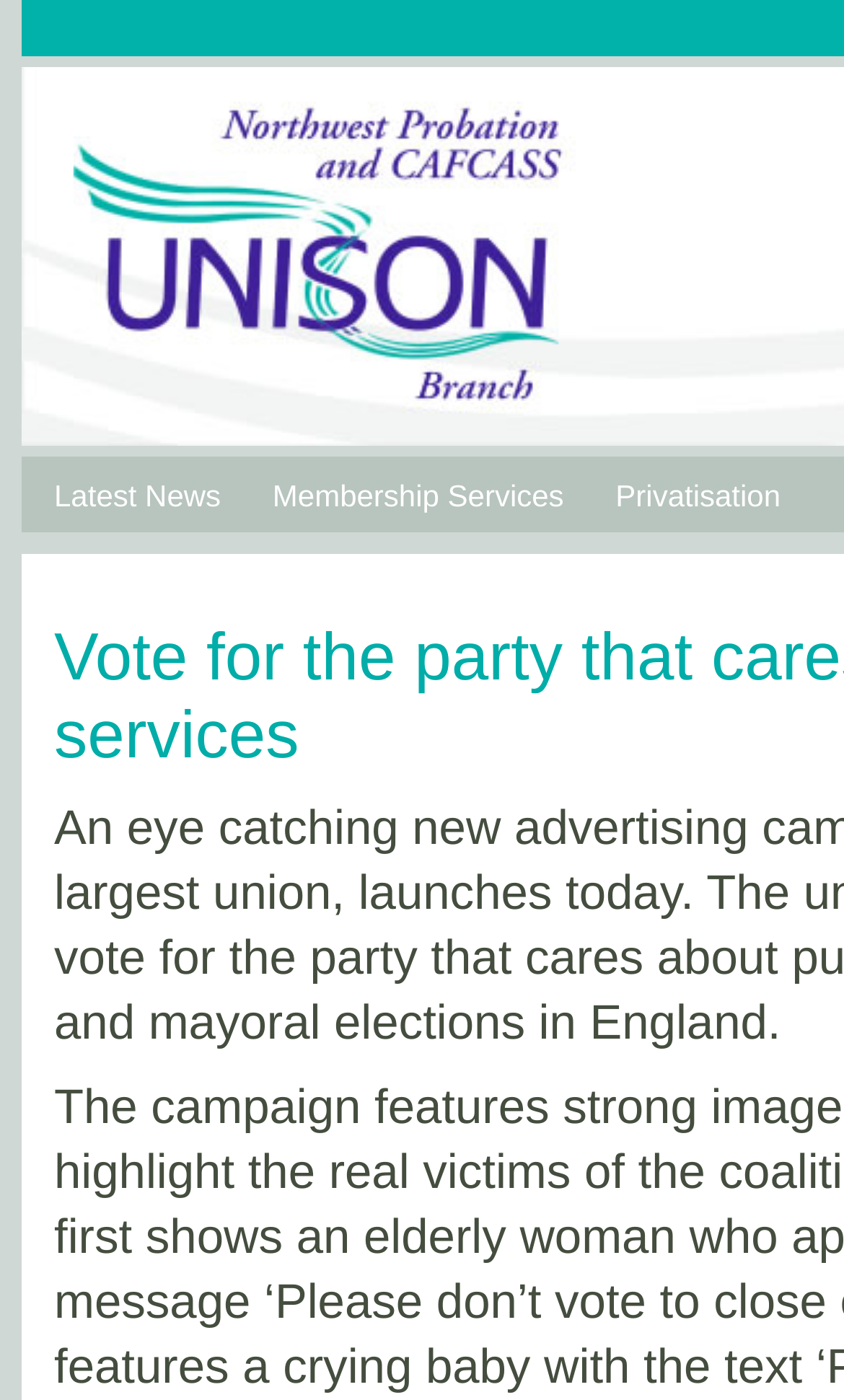Predict the bounding box of the UI element that fits this description: "Privatisation".

[0.729, 0.342, 0.925, 0.366]